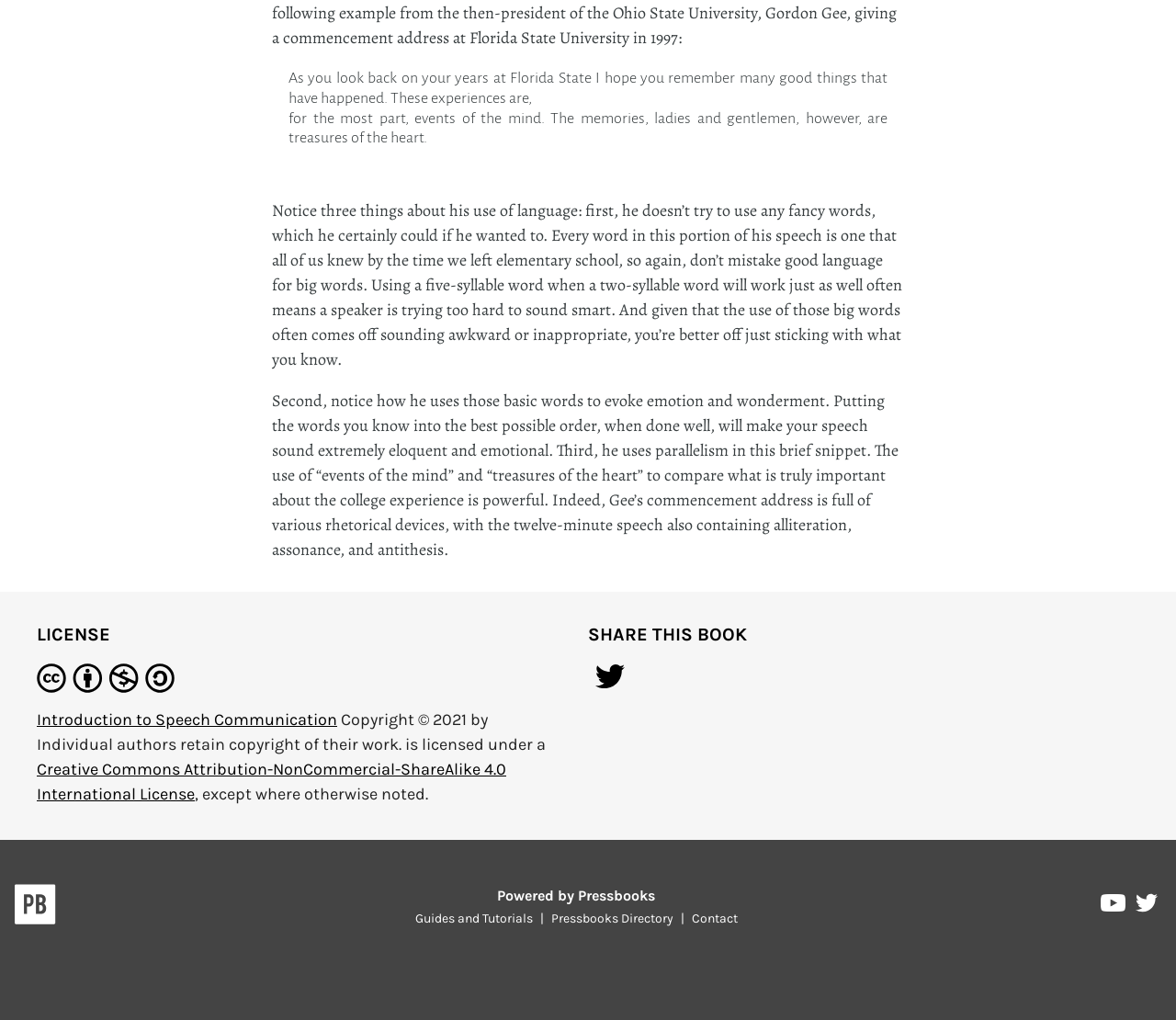Pinpoint the bounding box coordinates of the clickable area needed to execute the instruction: "Check Copyright Information". The coordinates should be specified as four float numbers between 0 and 1, i.e., [left, top, right, bottom].

[0.287, 0.695, 0.415, 0.715]